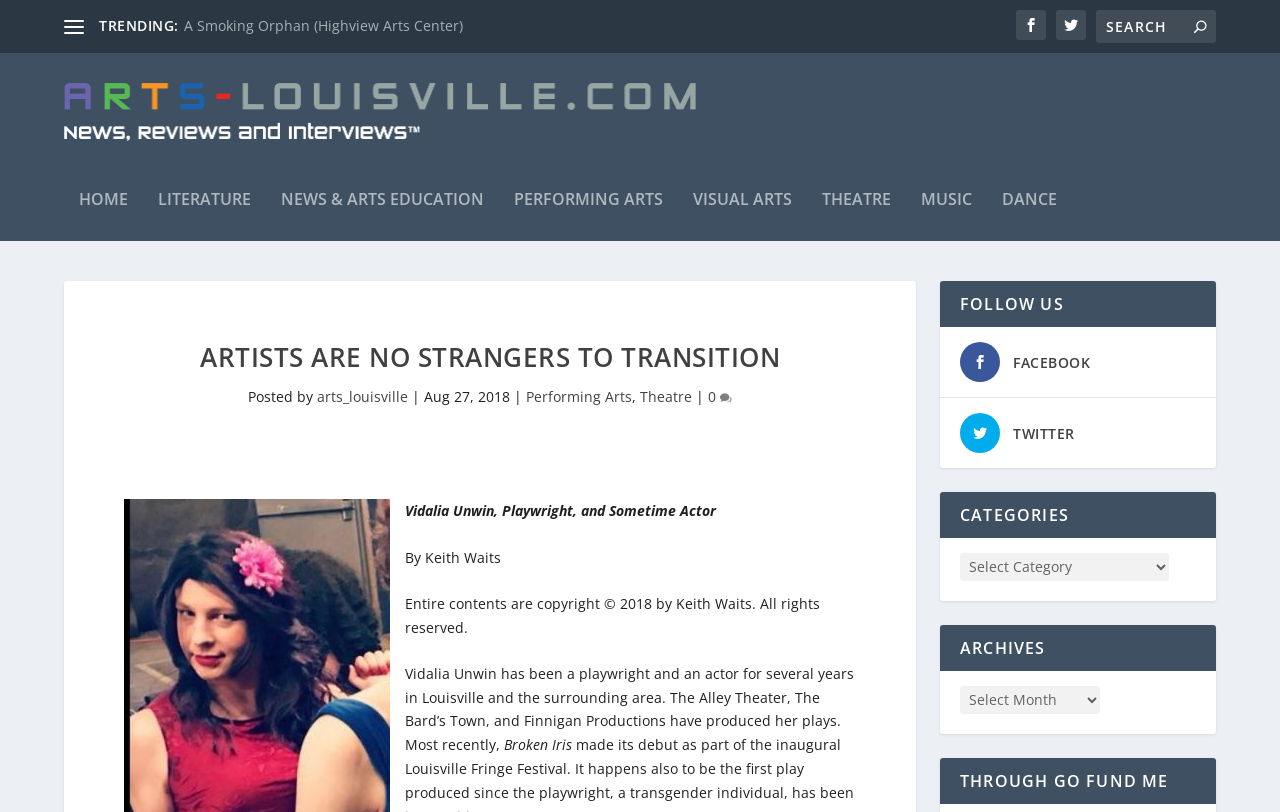Provide the bounding box coordinates for the UI element described in this sentence: "arts_louisville". The coordinates should be four float values between 0 and 1, i.e., [left, top, right, bottom].

[0.248, 0.484, 0.319, 0.507]